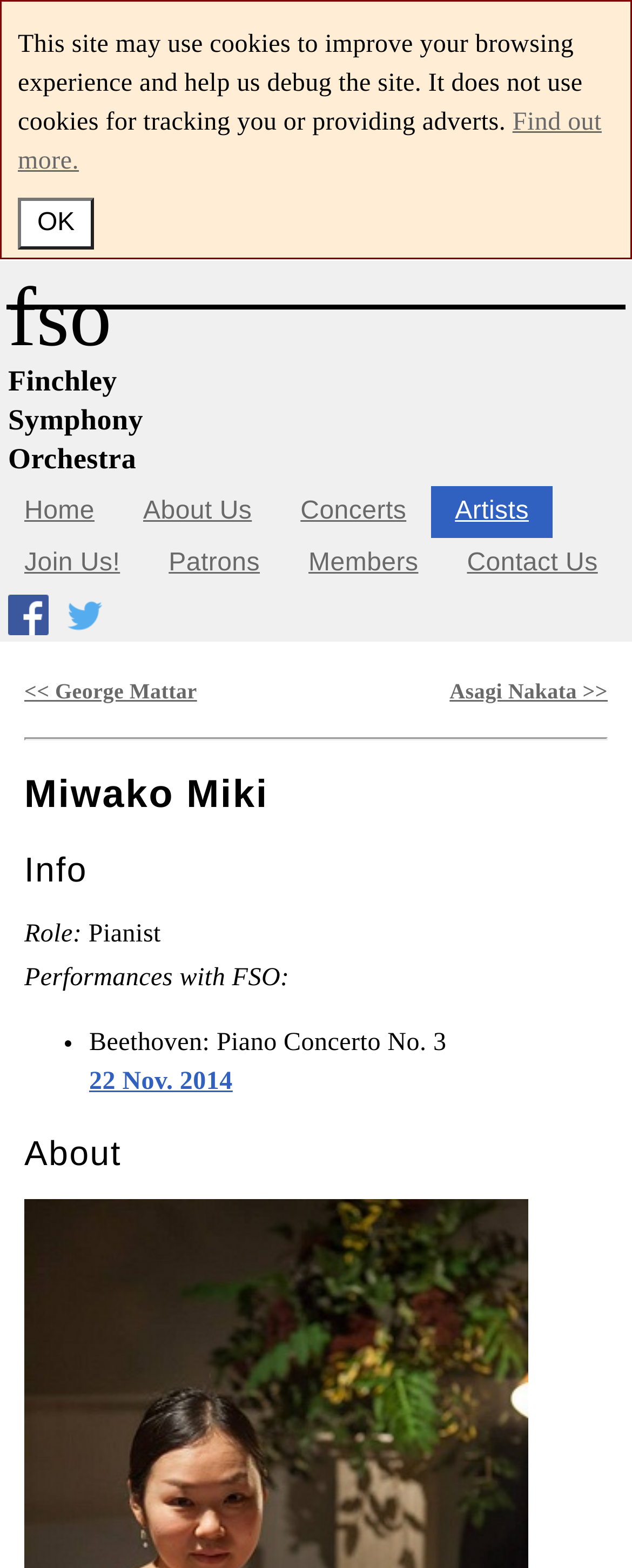Kindly determine the bounding box coordinates of the area that needs to be clicked to fulfill this instruction: "view upcoming concerts".

[0.437, 0.31, 0.681, 0.343]